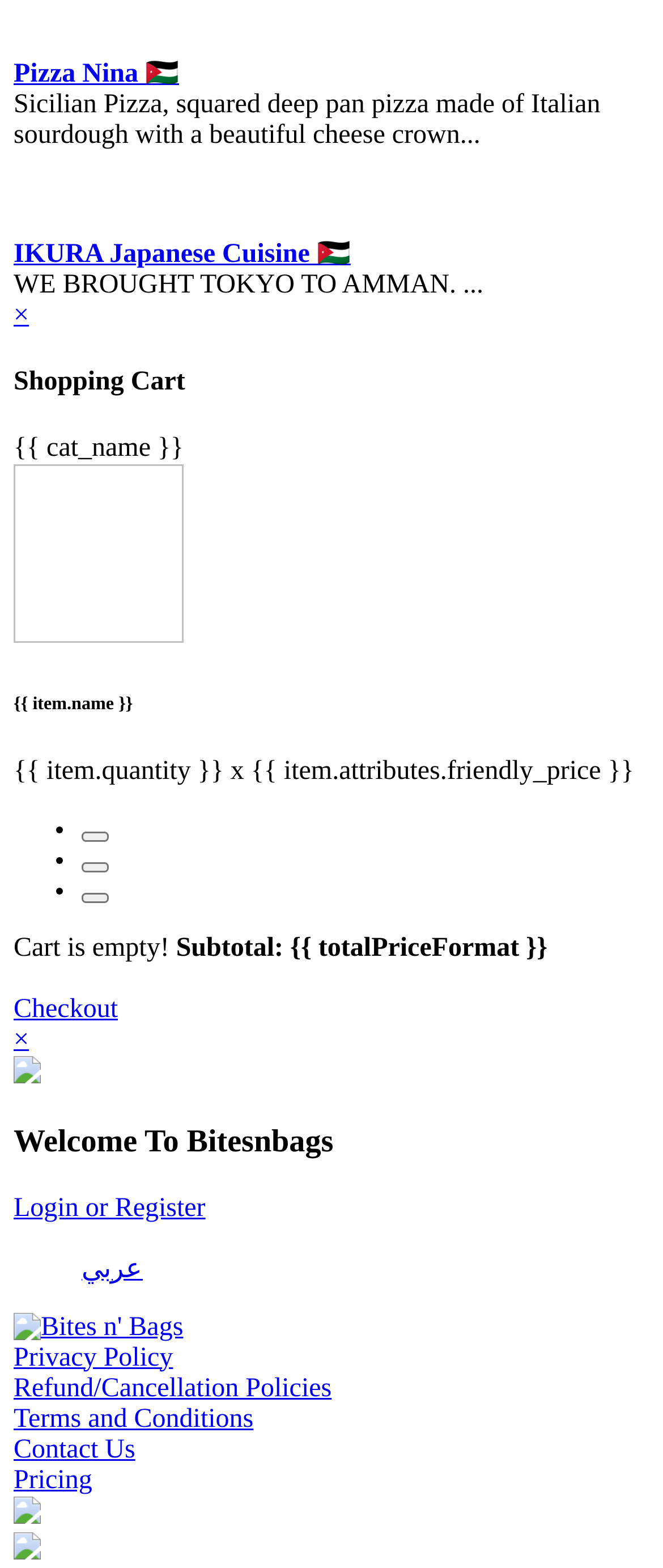Please specify the bounding box coordinates of the area that should be clicked to accomplish the following instruction: "Click on the 'Pizza Nina 🇯🇴' link". The coordinates should consist of four float numbers between 0 and 1, i.e., [left, top, right, bottom].

[0.021, 0.038, 0.27, 0.056]